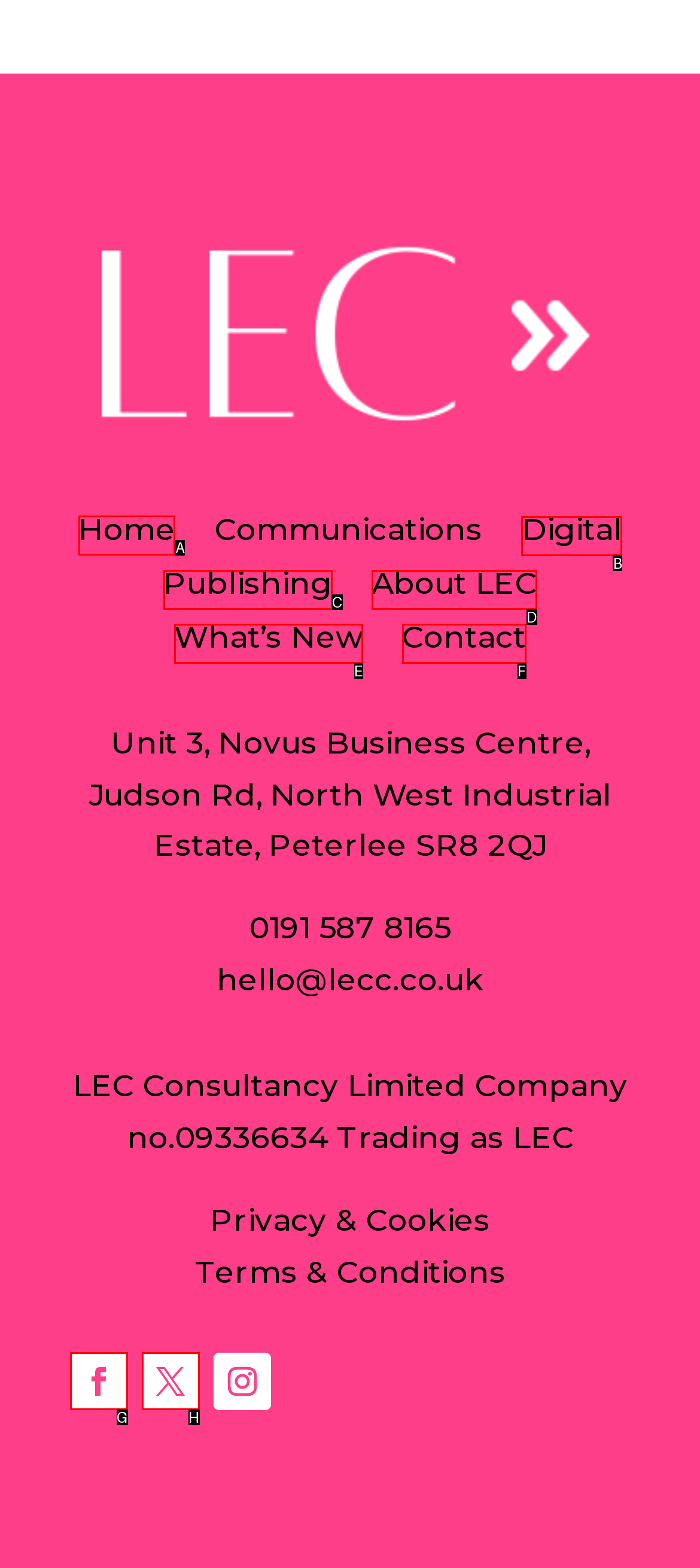Identify the correct HTML element to click for the task: Click the Home link. Provide the letter of your choice.

A